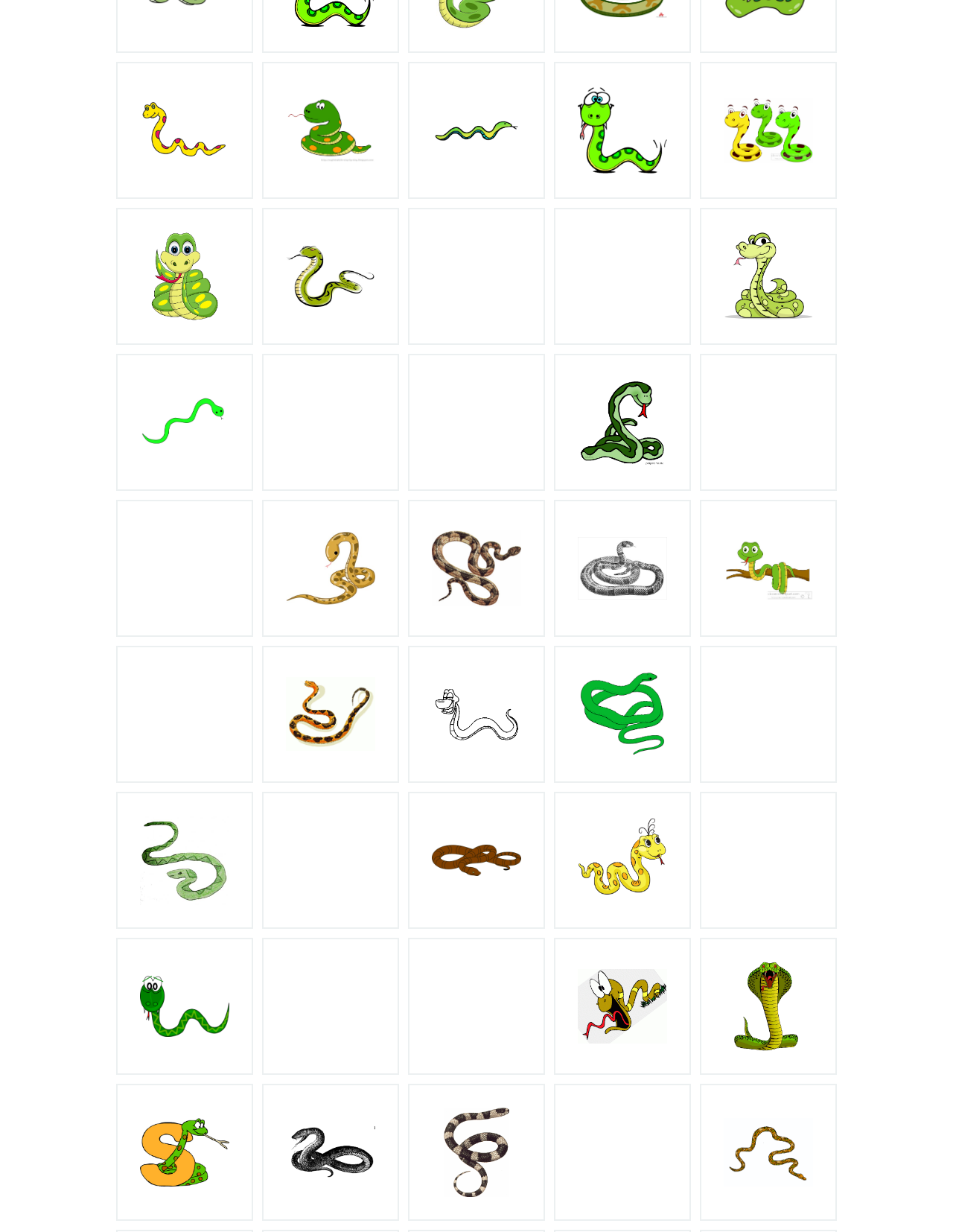Find the bounding box coordinates for the area you need to click to carry out the instruction: "Go to the NEWS & EVENTS page". The coordinates should be four float numbers between 0 and 1, indicated as [left, top, right, bottom].

None